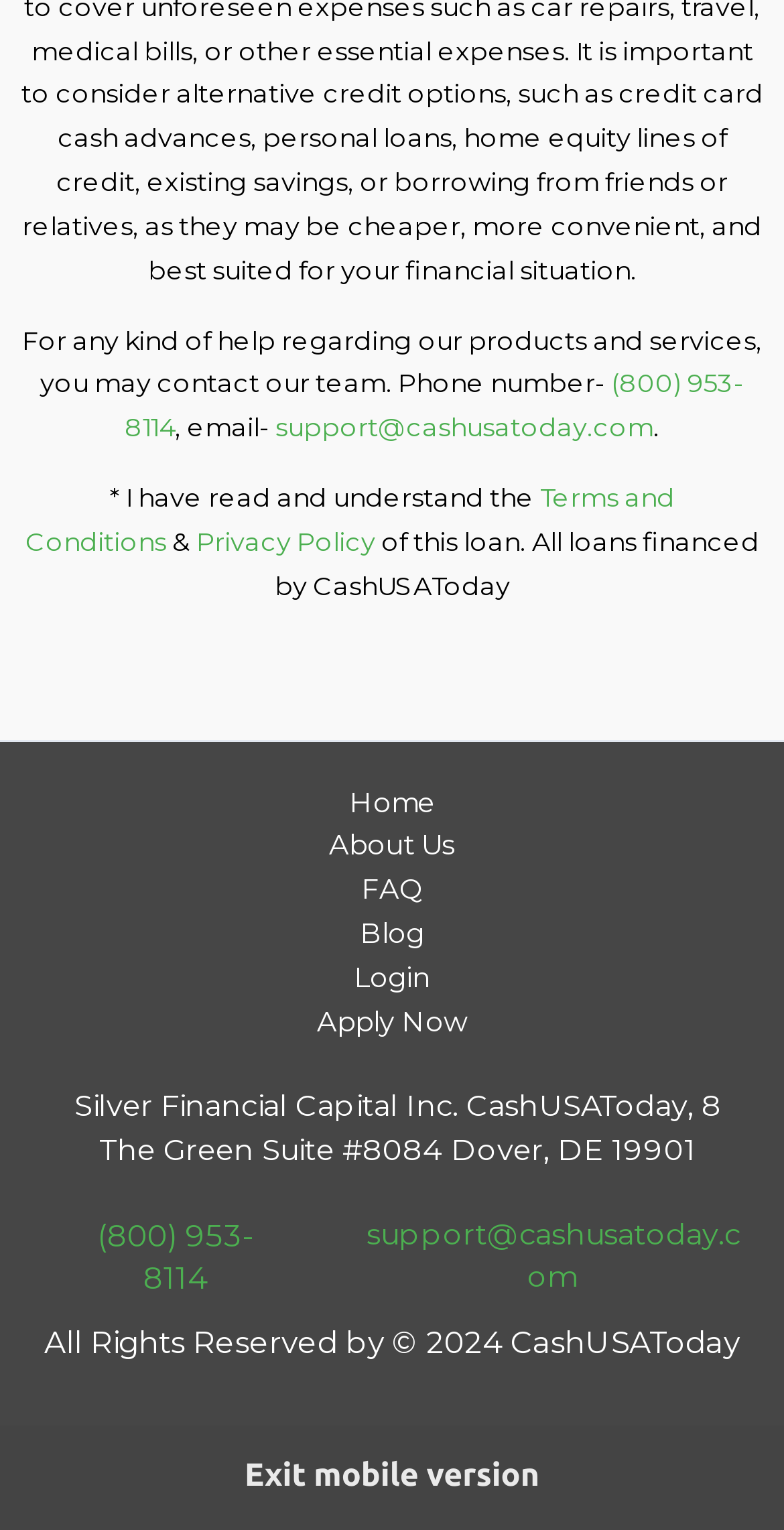How many navigation links are available?
Carefully examine the image and provide a detailed answer to the question.

The navigation links can be found in the middle section of the page. There are 7 links available, including Home, About Us, FAQ, Blog, Login, Apply Now, and Site Navigation.